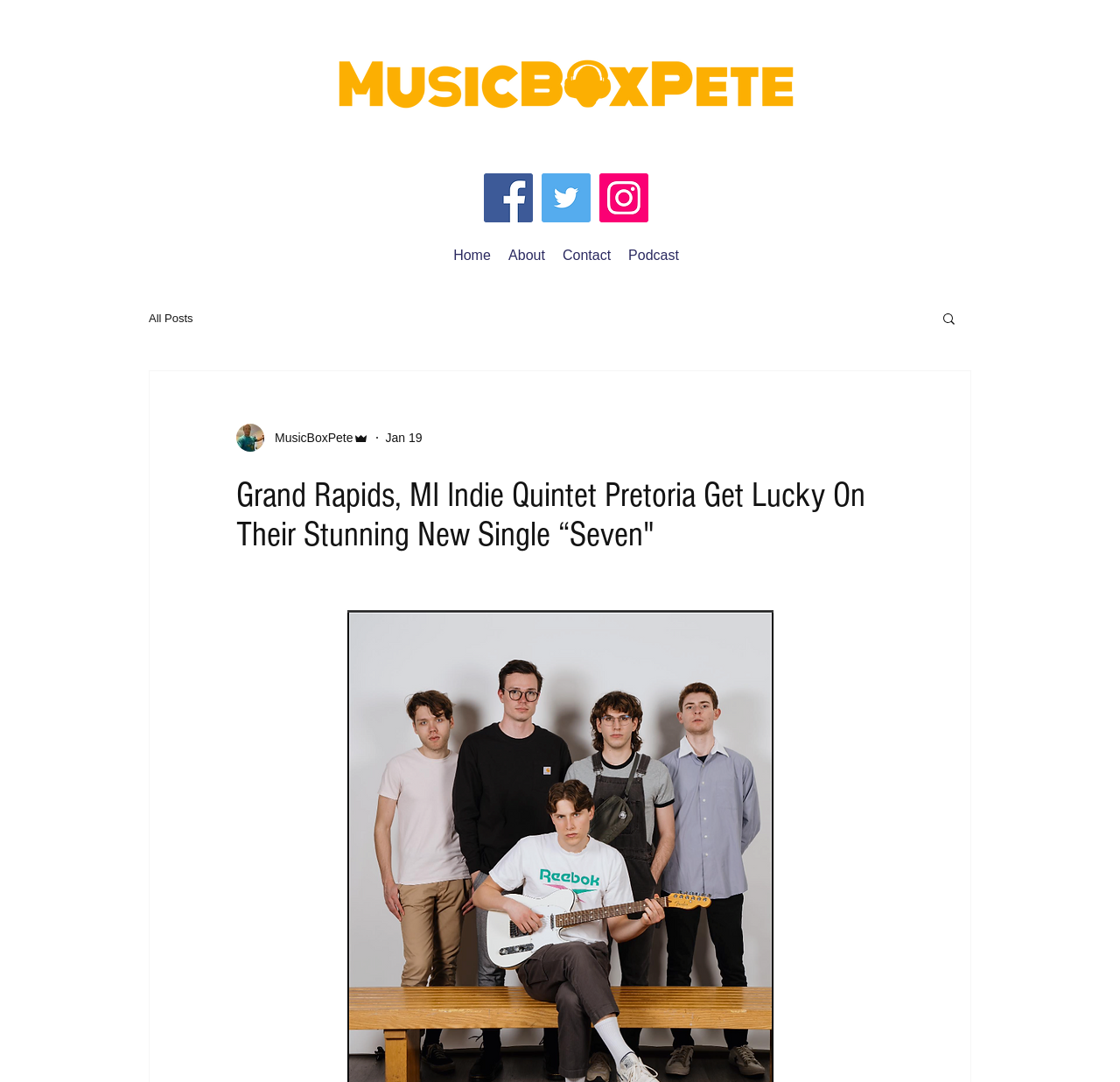Extract the bounding box coordinates for the UI element described by the text: "All Posts". The coordinates should be in the form of [left, top, right, bottom] with values between 0 and 1.

[0.133, 0.288, 0.172, 0.3]